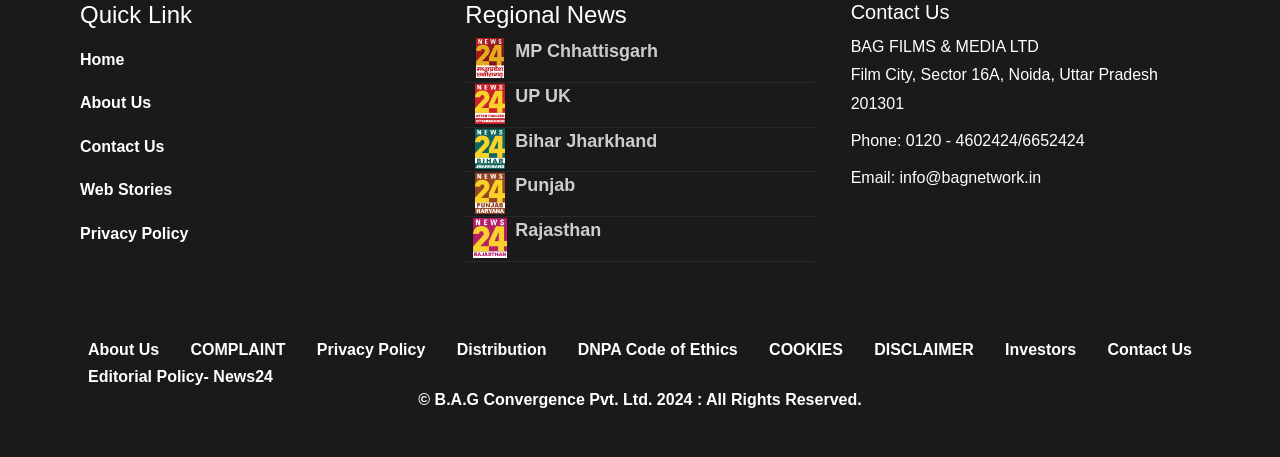Carefully observe the image and respond to the question with a detailed answer:
How many links are there in the top navigation bar?

I counted the links in the top navigation bar, which are 'Home', 'About Us', 'Contact Us', 'Web Stories', and 'Privacy Policy'. There are 5 links in total.